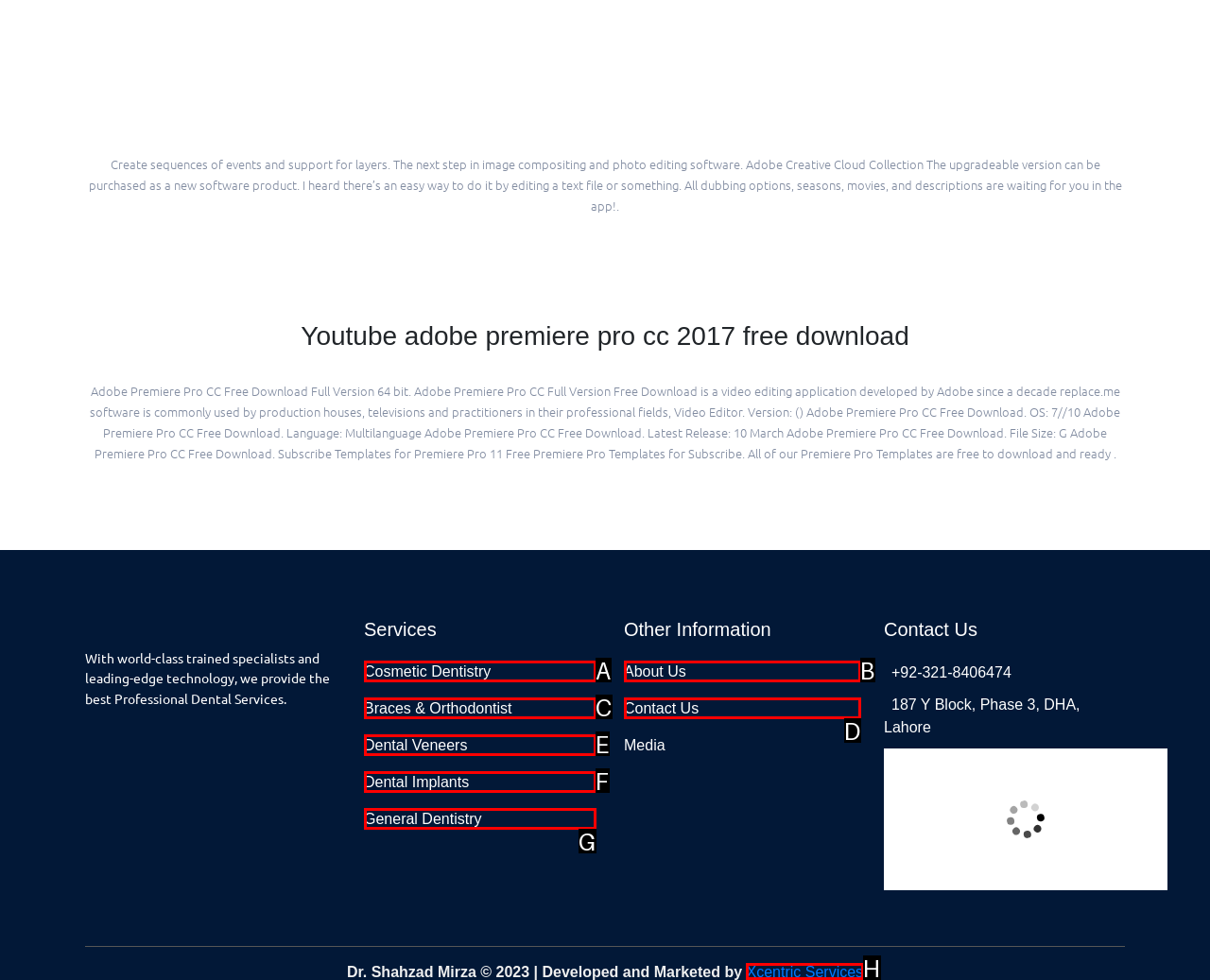Choose the letter that corresponds to the correct button to accomplish the task: Click the 'About Us' link
Reply with the letter of the correct selection only.

B